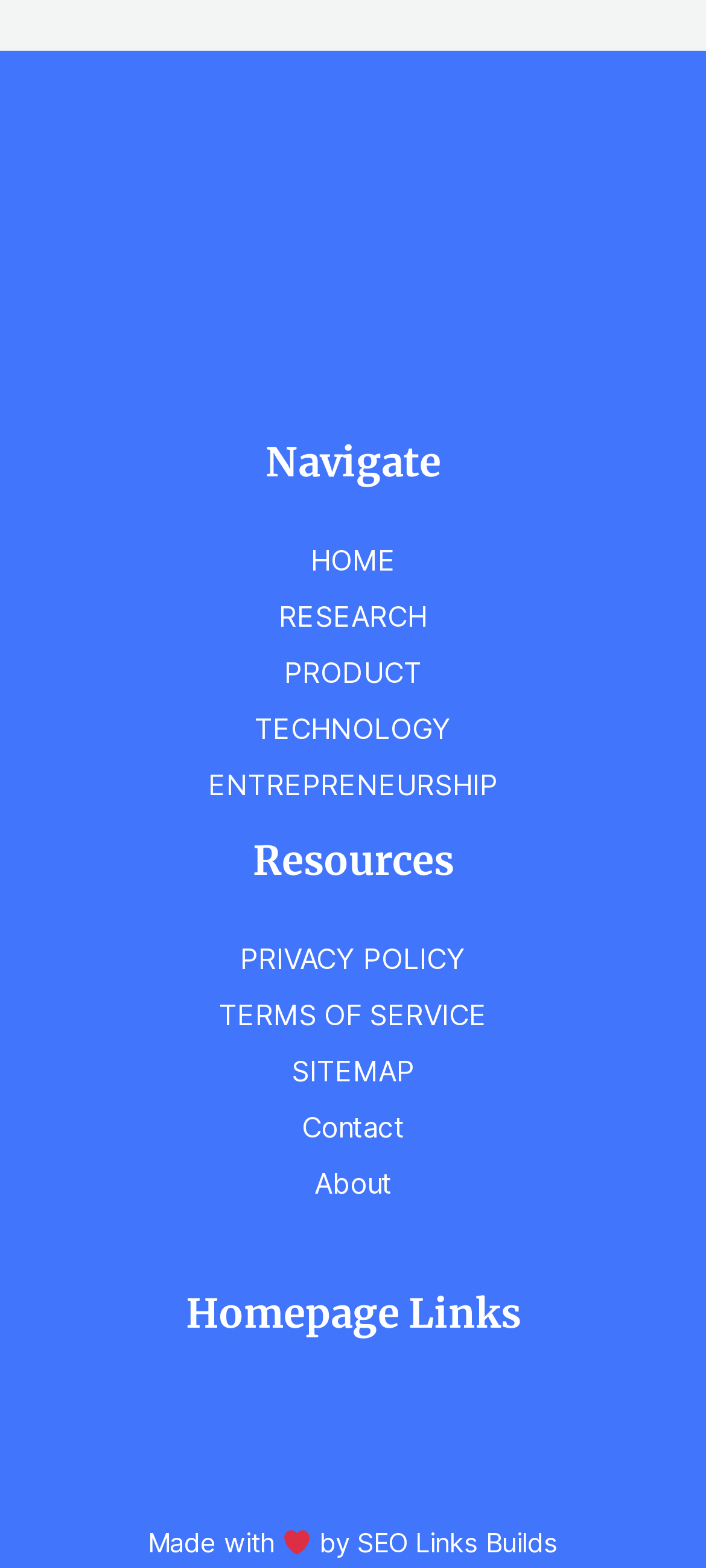Locate the bounding box coordinates of the element you need to click to accomplish the task described by this instruction: "go to home page".

[0.44, 0.346, 0.56, 0.368]